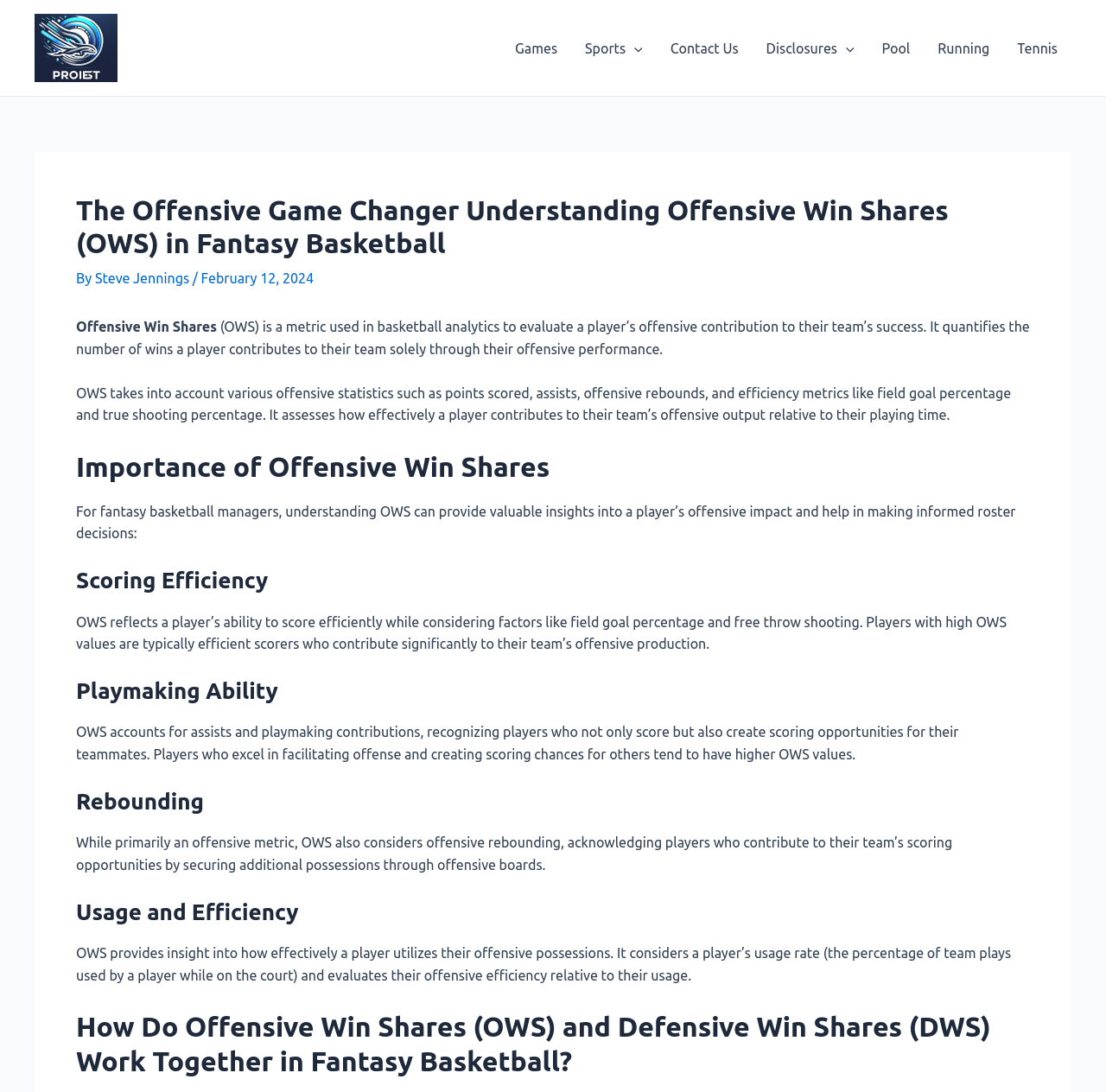Please identify the bounding box coordinates of the clickable region that I should interact with to perform the following instruction: "Visit the 'Contact Us' page". The coordinates should be expressed as four float numbers between 0 and 1, i.e., [left, top, right, bottom].

[0.594, 0.012, 0.68, 0.076]